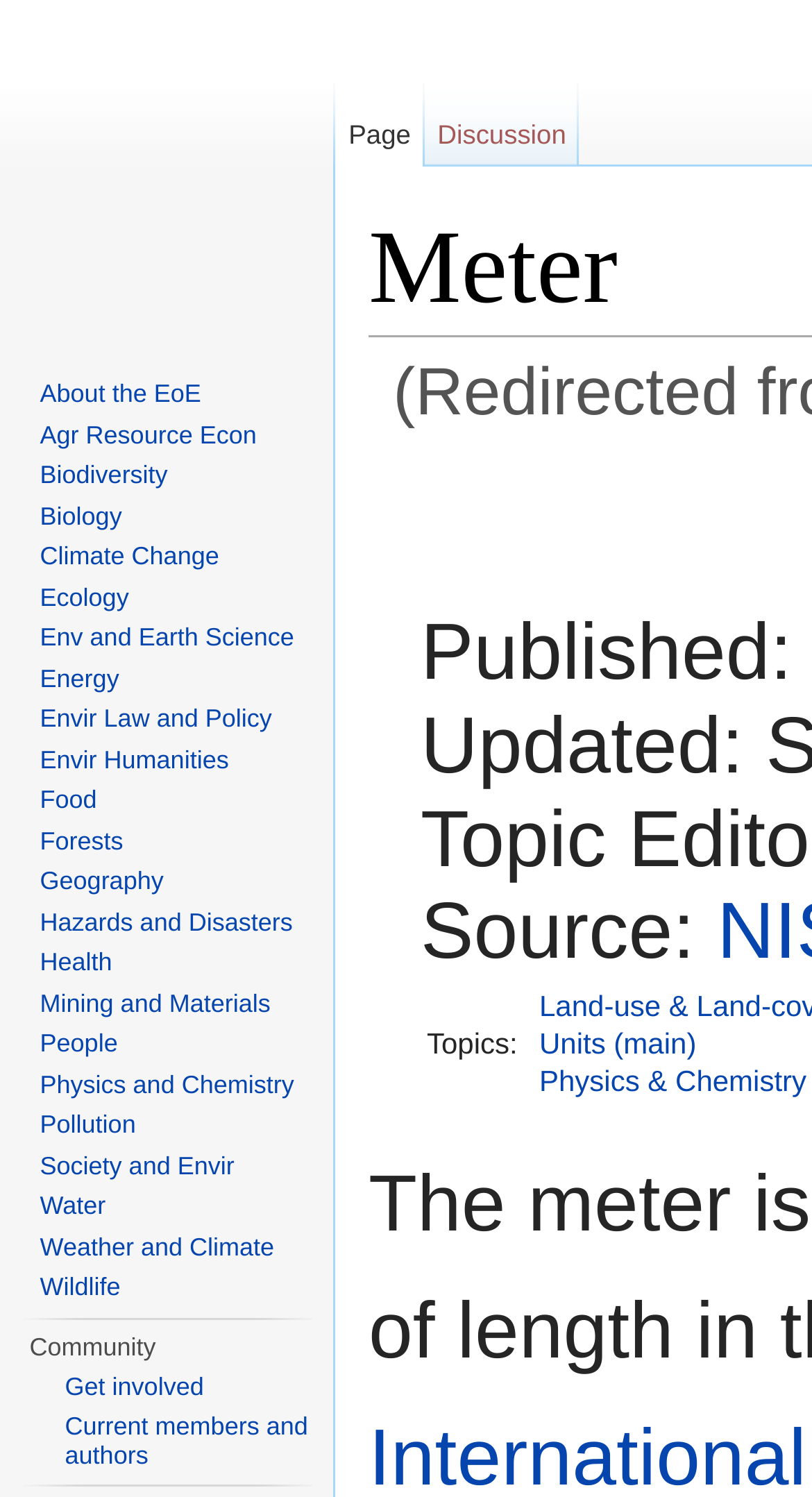Locate the bounding box coordinates of the area that needs to be clicked to fulfill the following instruction: "Get involved in the community". The coordinates should be in the format of four float numbers between 0 and 1, namely [left, top, right, bottom].

[0.08, 0.916, 0.251, 0.935]